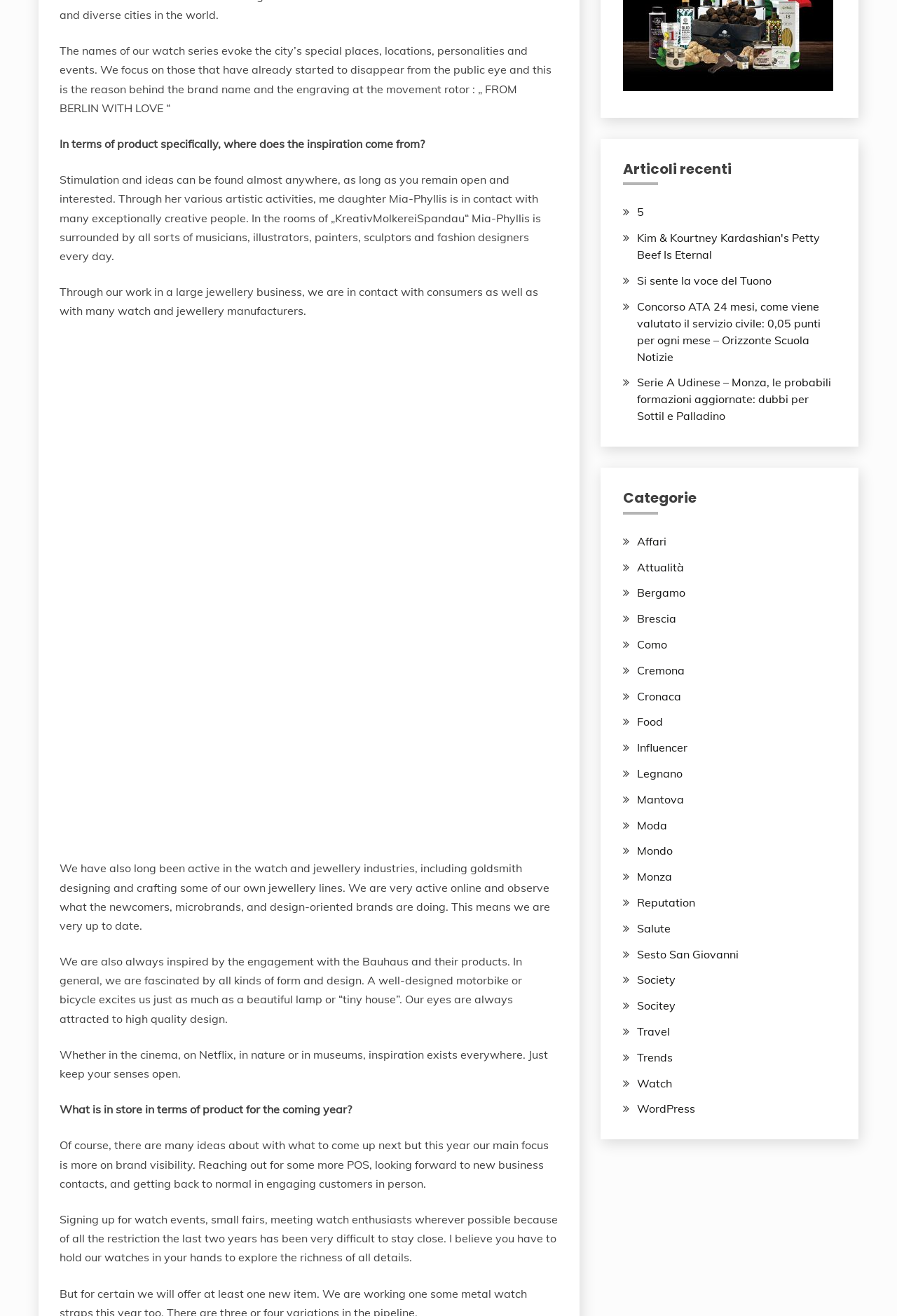What is the brand name of the watches?
Based on the image, give a one-word or short phrase answer.

FROM BERLIN WITH LOVE